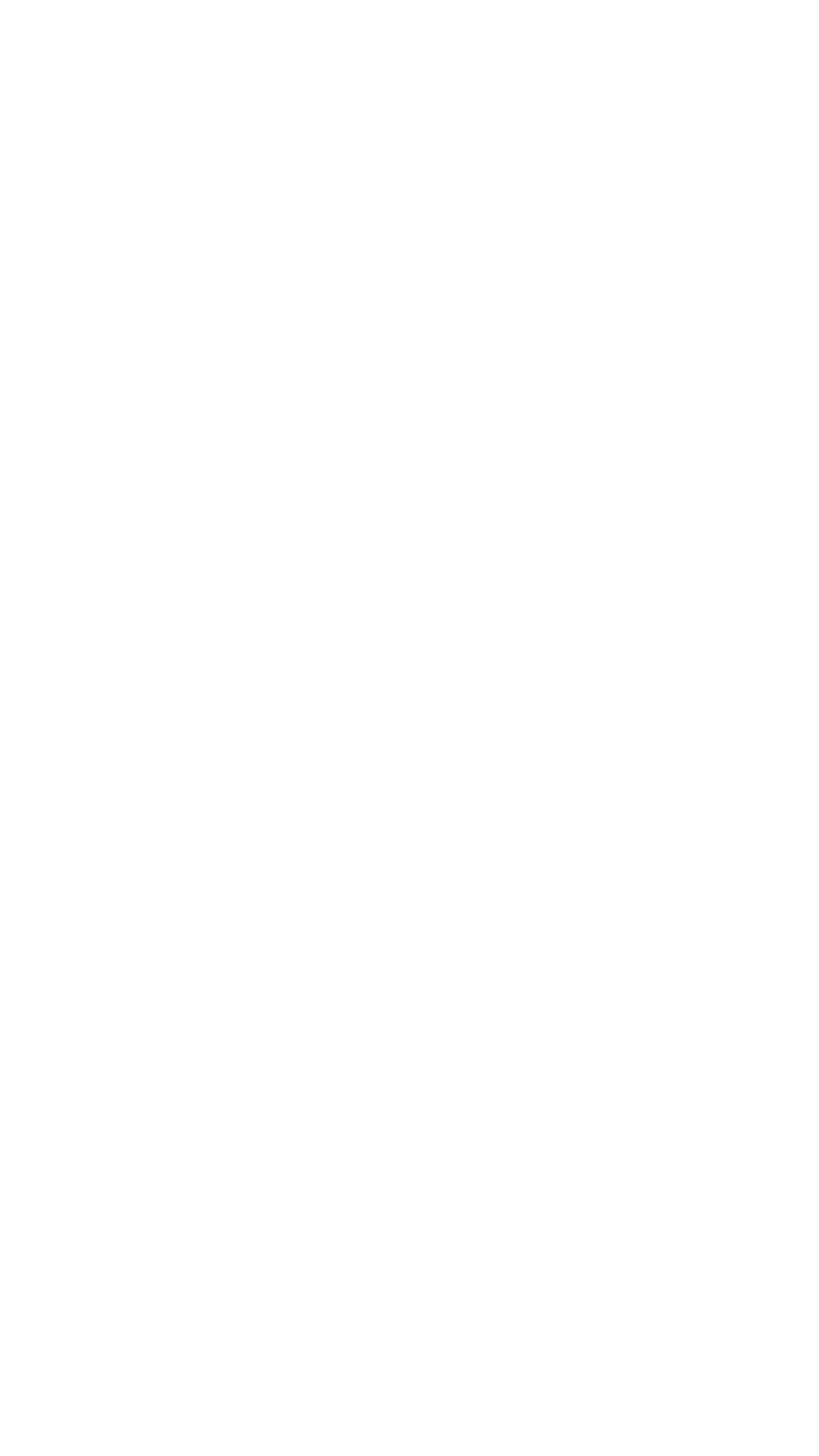How many links are in the middle section?
Answer the question with a single word or phrase by looking at the picture.

4